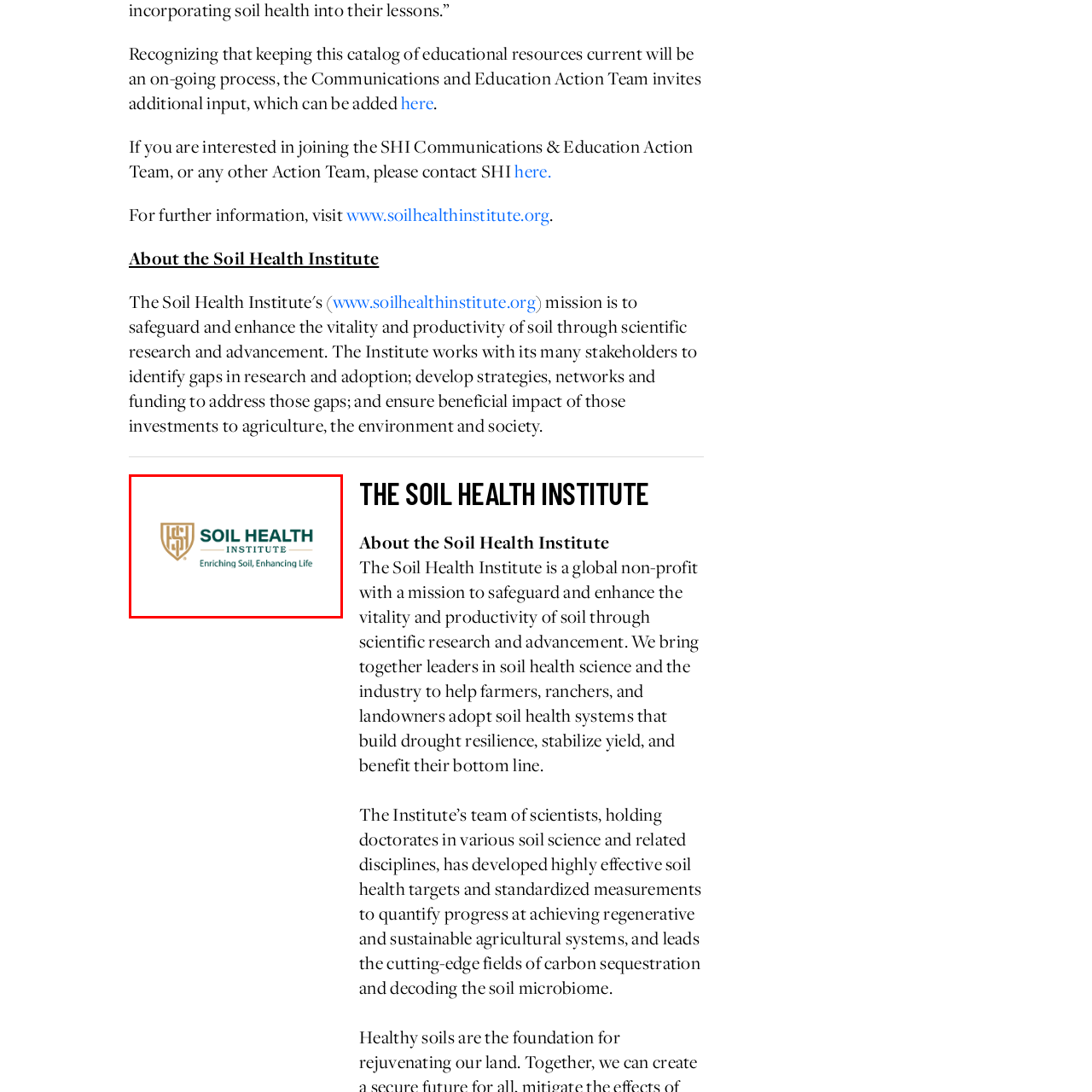What is the purpose of the Soil Health Institute?
Observe the part of the image inside the red bounding box and answer the question concisely with one word or a short phrase.

Promoting scientific advancements